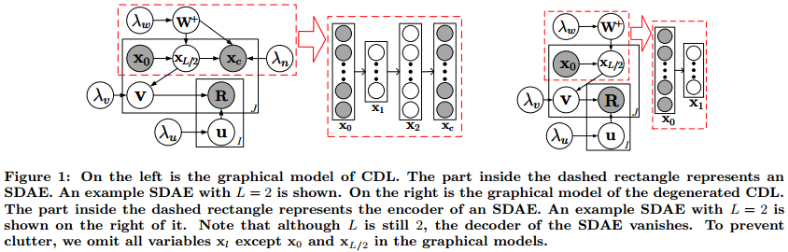What happens to the decoder component in the diagram?
Give a thorough and detailed response to the question.

Although the depth L remains 2, the decoder component becomes non-functional in the diagram, which simplifies the visual representation by omitting certain variables to reduce clutter.